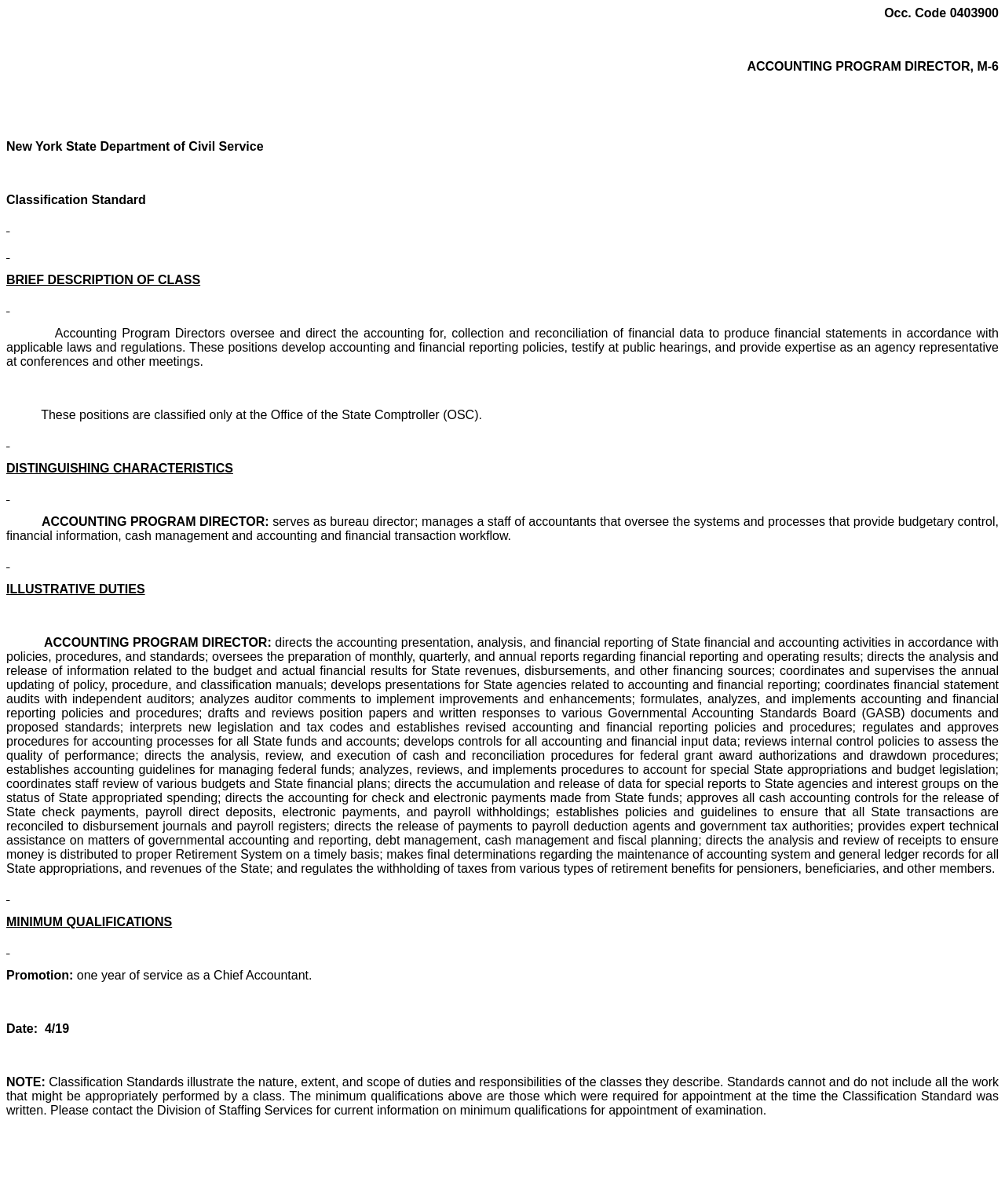What is the main responsibility of an Accounting Program Director?
Provide an in-depth and detailed answer to the question.

According to the brief description of the class, an Accounting Program Director oversees and directs the accounting for, collection and reconciliation of financial data to produce financial statements in accordance with applicable laws and regulations.